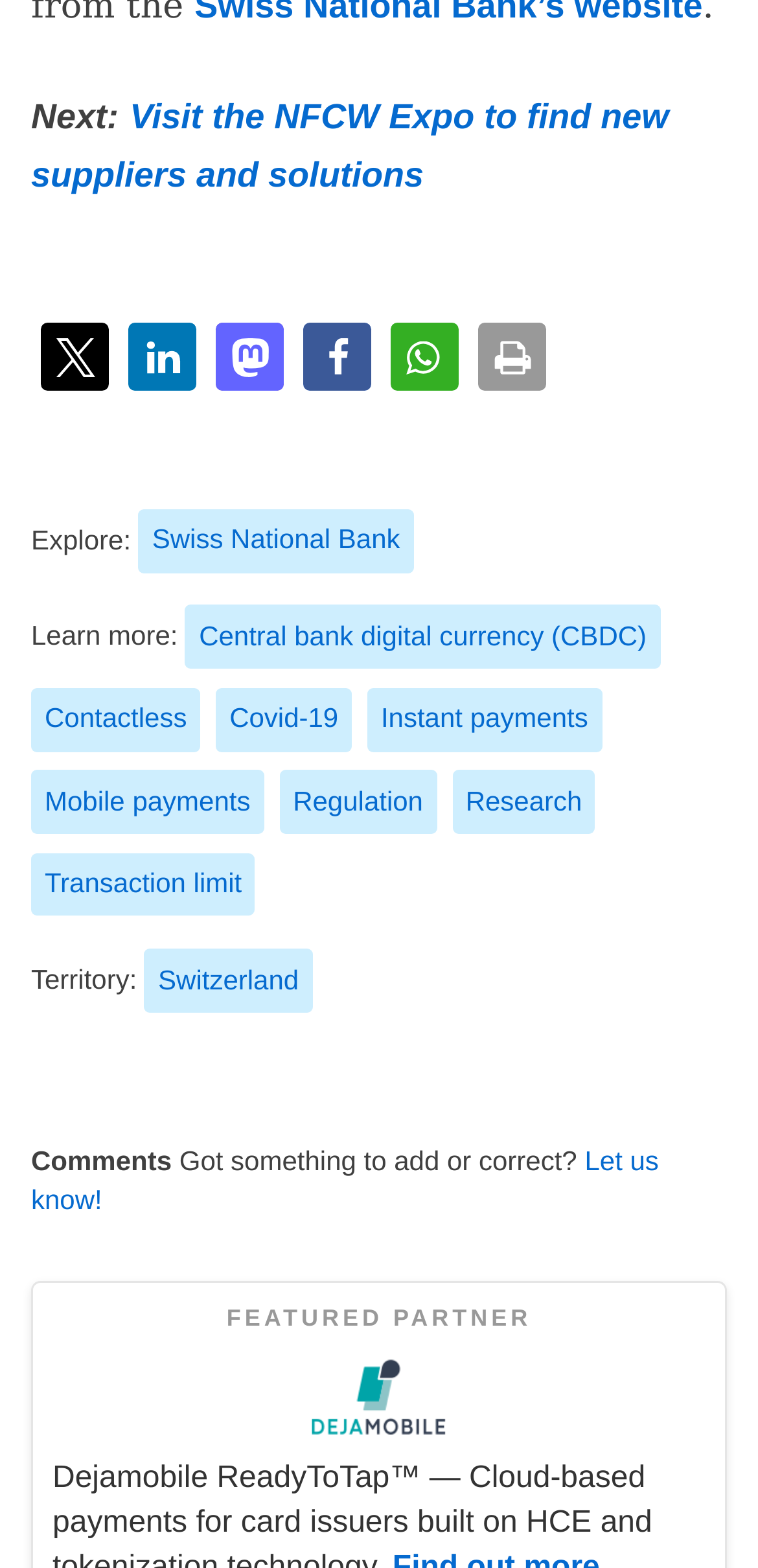Give a concise answer using one word or a phrase to the following question:
What is the text above the 'FEATURED PARTNER' label?

Comments